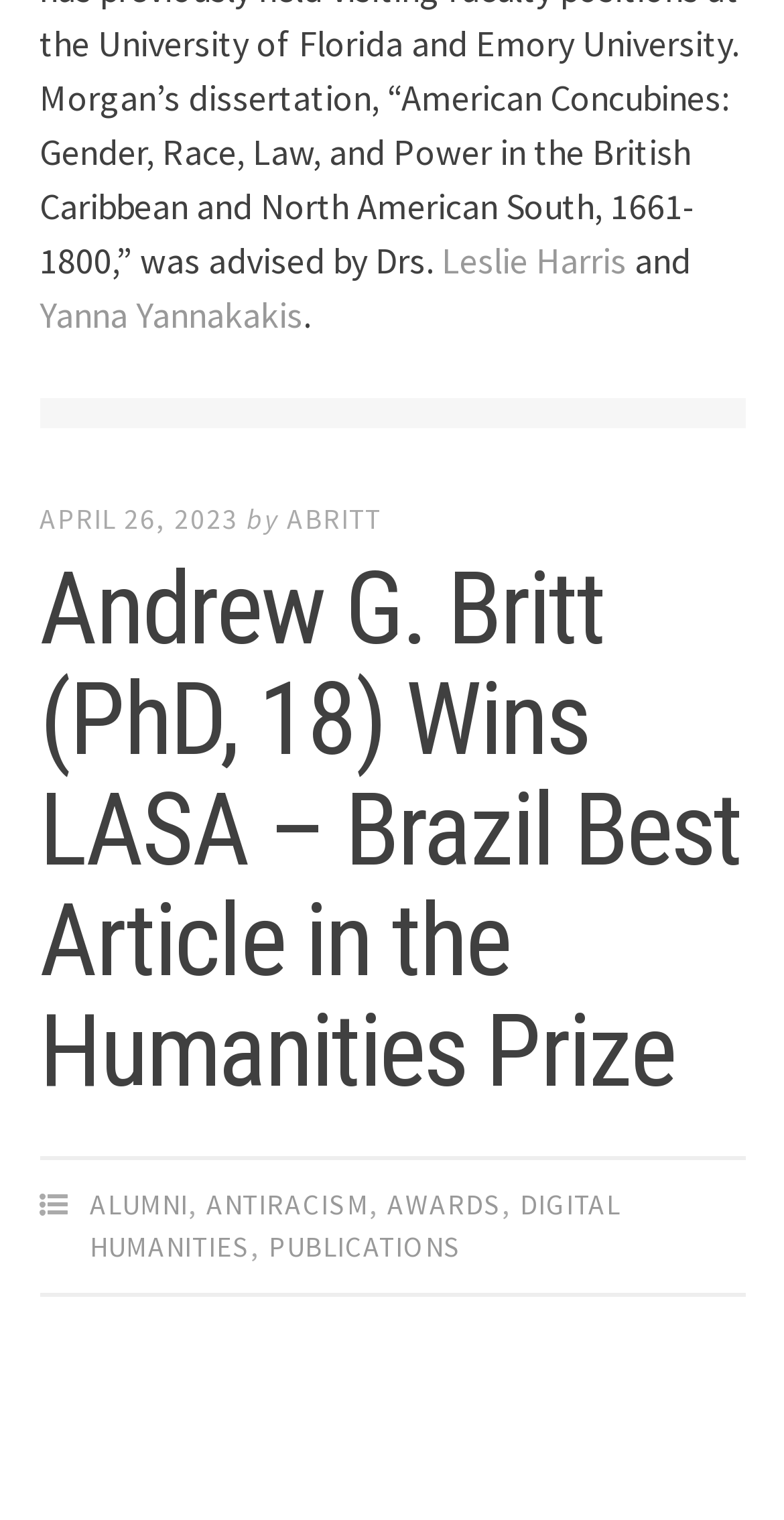Identify the bounding box coordinates of the specific part of the webpage to click to complete this instruction: "Click on 'Tile & Grout Cleaning'".

None